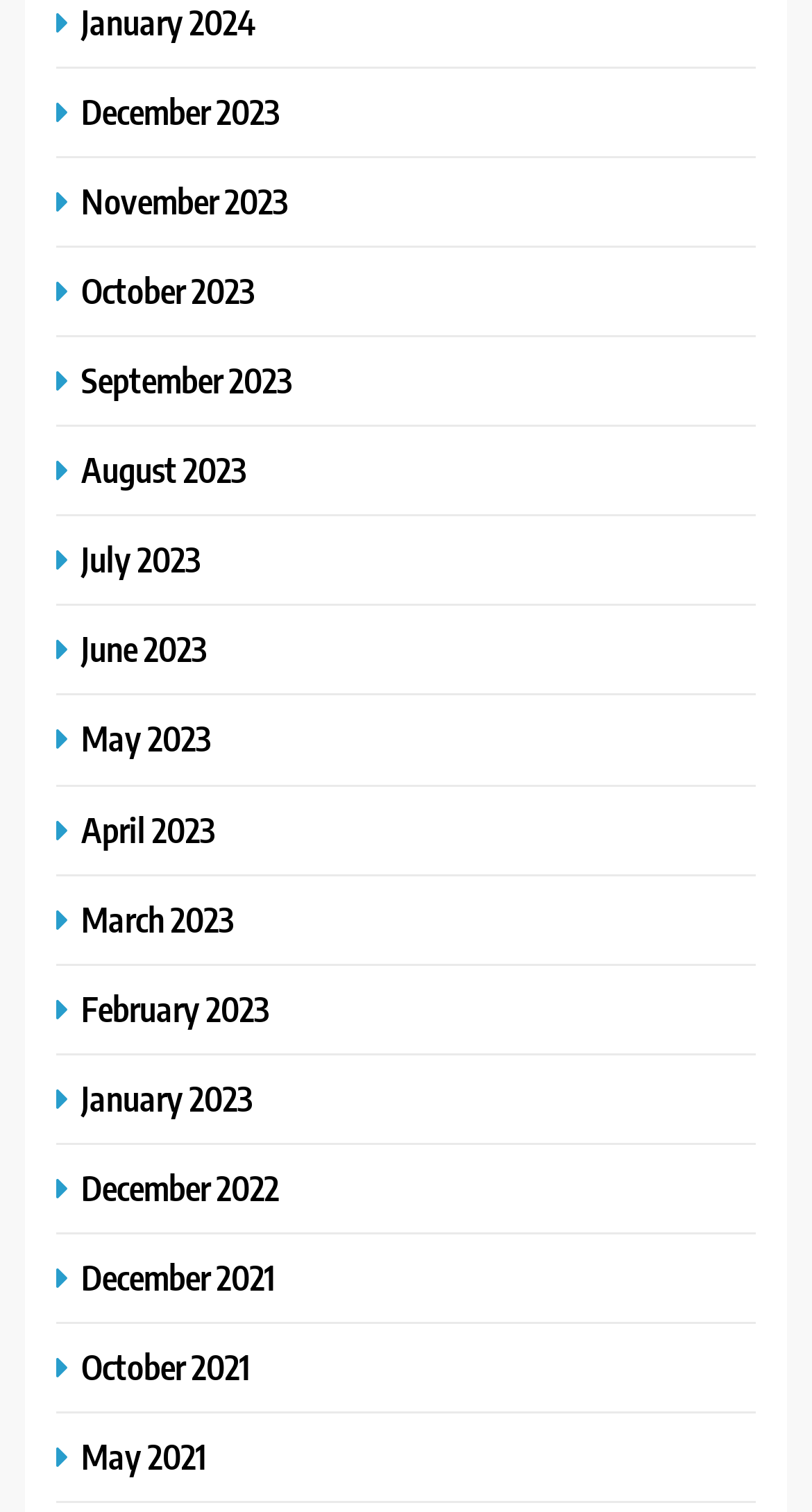Please identify the bounding box coordinates of where to click in order to follow the instruction: "View January 2023".

[0.069, 0.712, 0.323, 0.74]